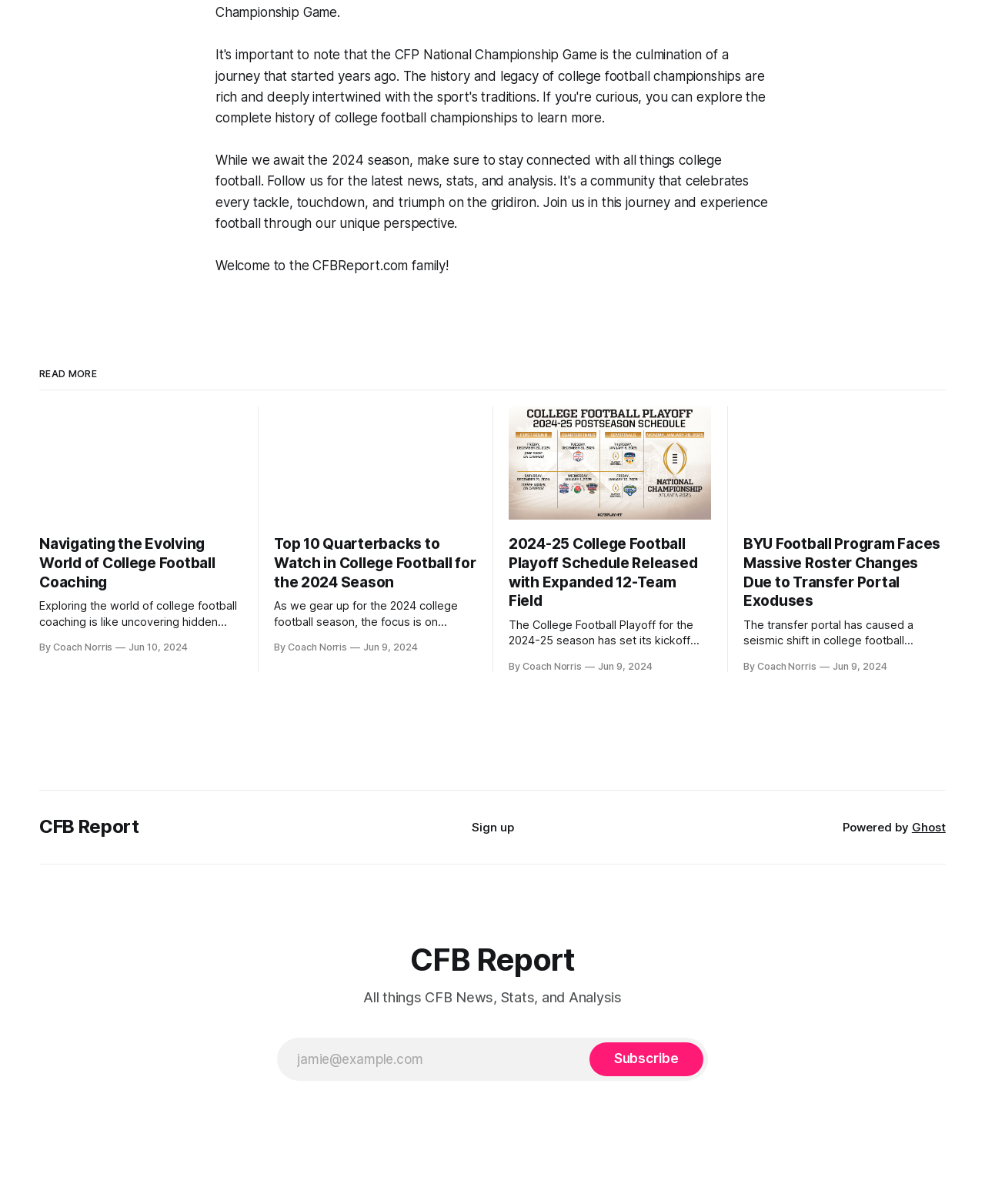What is the date of the latest article?
Please provide a single word or phrase as the answer based on the screenshot.

Jun 10, 2024